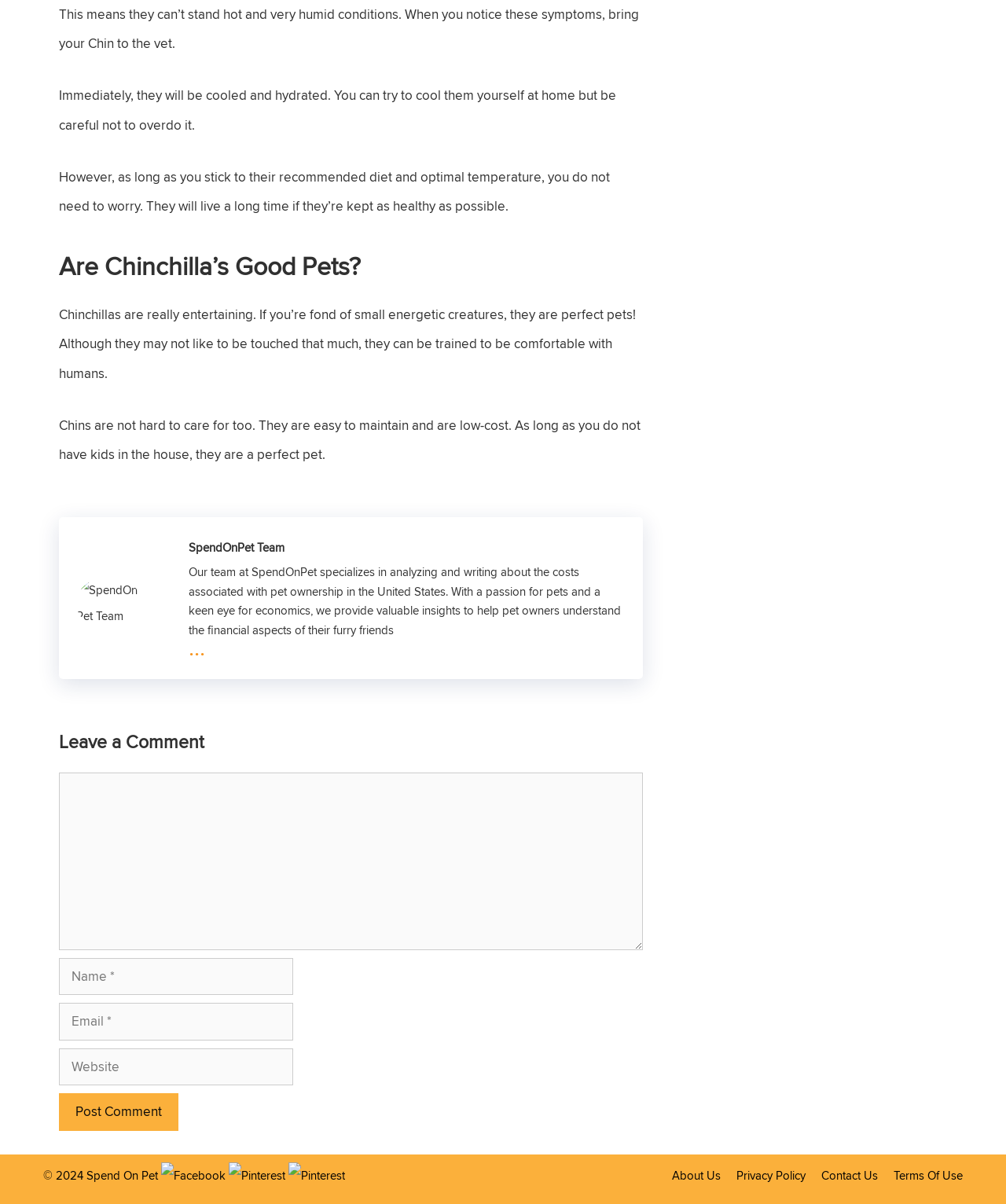Given the element description Privacy Policy, specify the bounding box coordinates of the corresponding UI element in the format (top-left x, top-left y, bottom-right x, bottom-right y). All values must be between 0 and 1.

[0.732, 0.969, 0.801, 0.983]